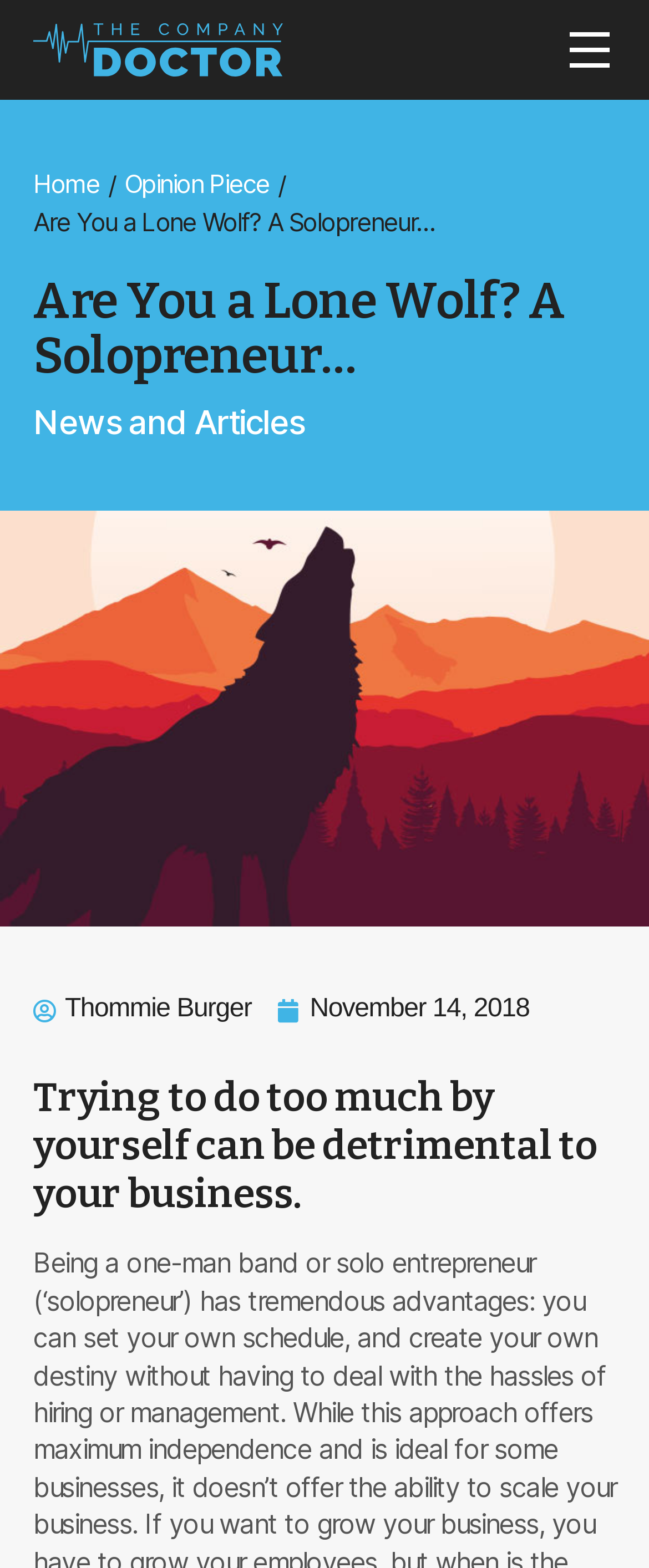Provide a one-word or brief phrase answer to the question:
What social media platforms are linked?

Facebook, Linkedin, Youtube, Whatsapp